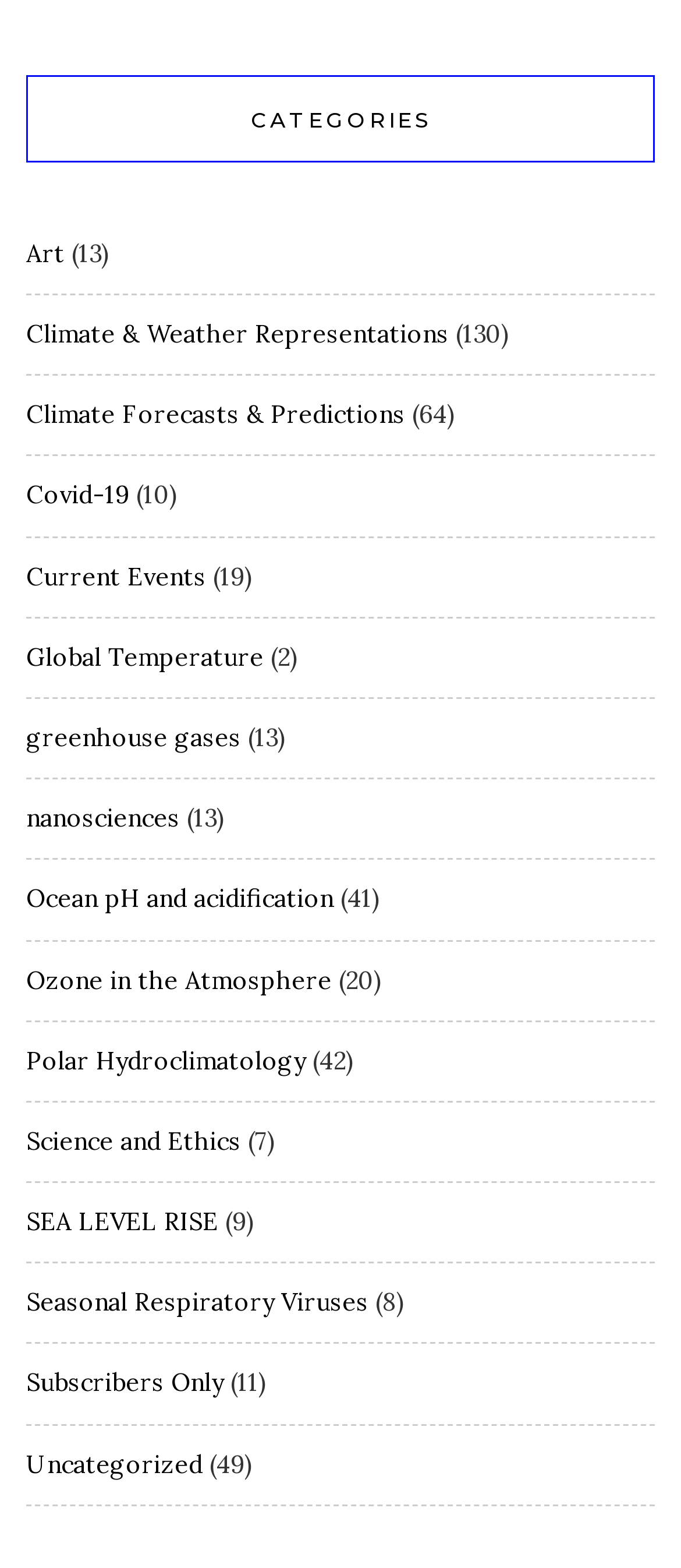Highlight the bounding box coordinates of the element you need to click to perform the following instruction: "View news flash home."

None